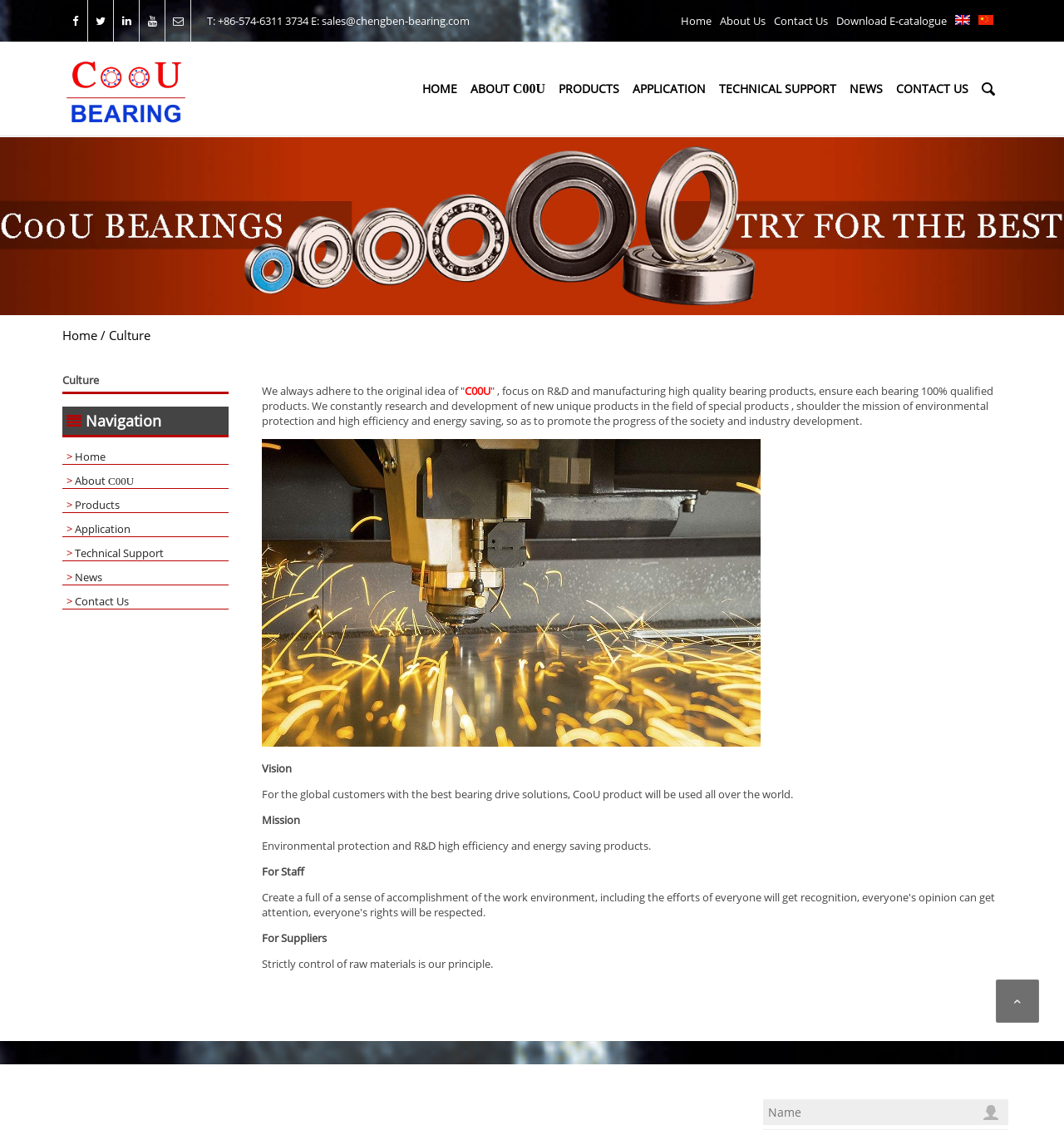Provide a comprehensive caption for the webpage.

The webpage is about Cixishi Chengben Bearing Co.,Ltd, a company that focuses on R&D and manufacturing high-quality bearing products. At the top of the page, there are several links, including "Home", "About Us", "Contact Us", and "Download E-catalogue", as well as two social media icons. Below these links, there is a large image that spans the entire width of the page.

On the left side of the page, there is a navigation menu with links to "HOME", "ABOUT C00U", "PRODUCTS", "APPLICATION", "TECHNICAL SUPPORT", "NEWS", and "CONTACT US". Below this menu, there is a section that describes the company's culture, with headings "Vision", "Mission", and "For Staff" and "For Suppliers", along with corresponding text.

In the main content area, there is a section that describes the company's philosophy, with a heading "We always adhere to the original idea of 'C00U'". Below this, there are three columns of links, with headings "NAVIGATION", "PRODUCTS", and "CONTACT". The "NAVIGATION" column has links to "Home" and other pages, the "PRODUCTS" column has links to specific product series, and the "CONTACT" column has the company's name and address.

At the bottom of the page, there is a section for online inquiry, with a heading "INQUIRY ONLINE" and a text box for users to enter their name.